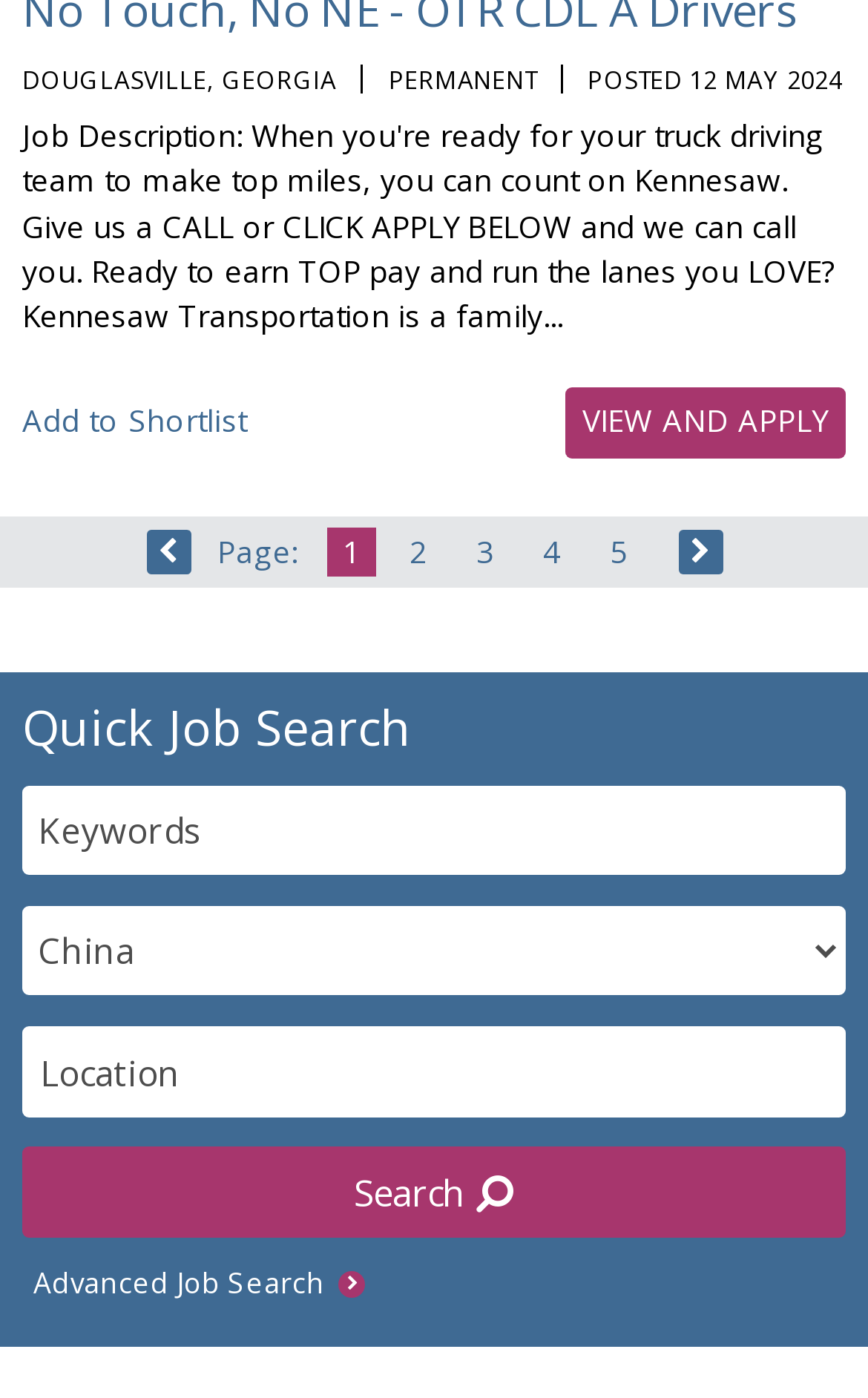Extract the bounding box coordinates for the UI element described as: "2".

[0.454, 0.377, 0.511, 0.412]